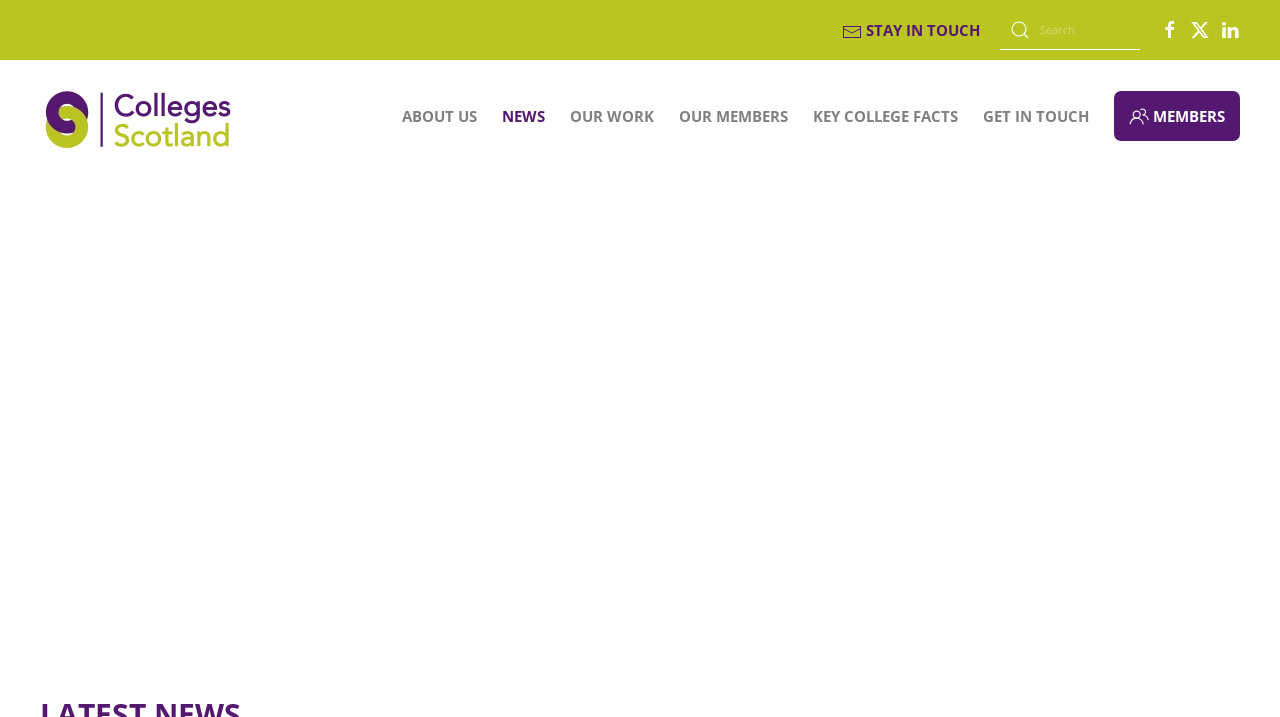Identify the bounding box coordinates for the UI element described as: "Our Members". The coordinates should be provided as four floats between 0 and 1: [left, top, right, bottom].

[0.531, 0.127, 0.616, 0.197]